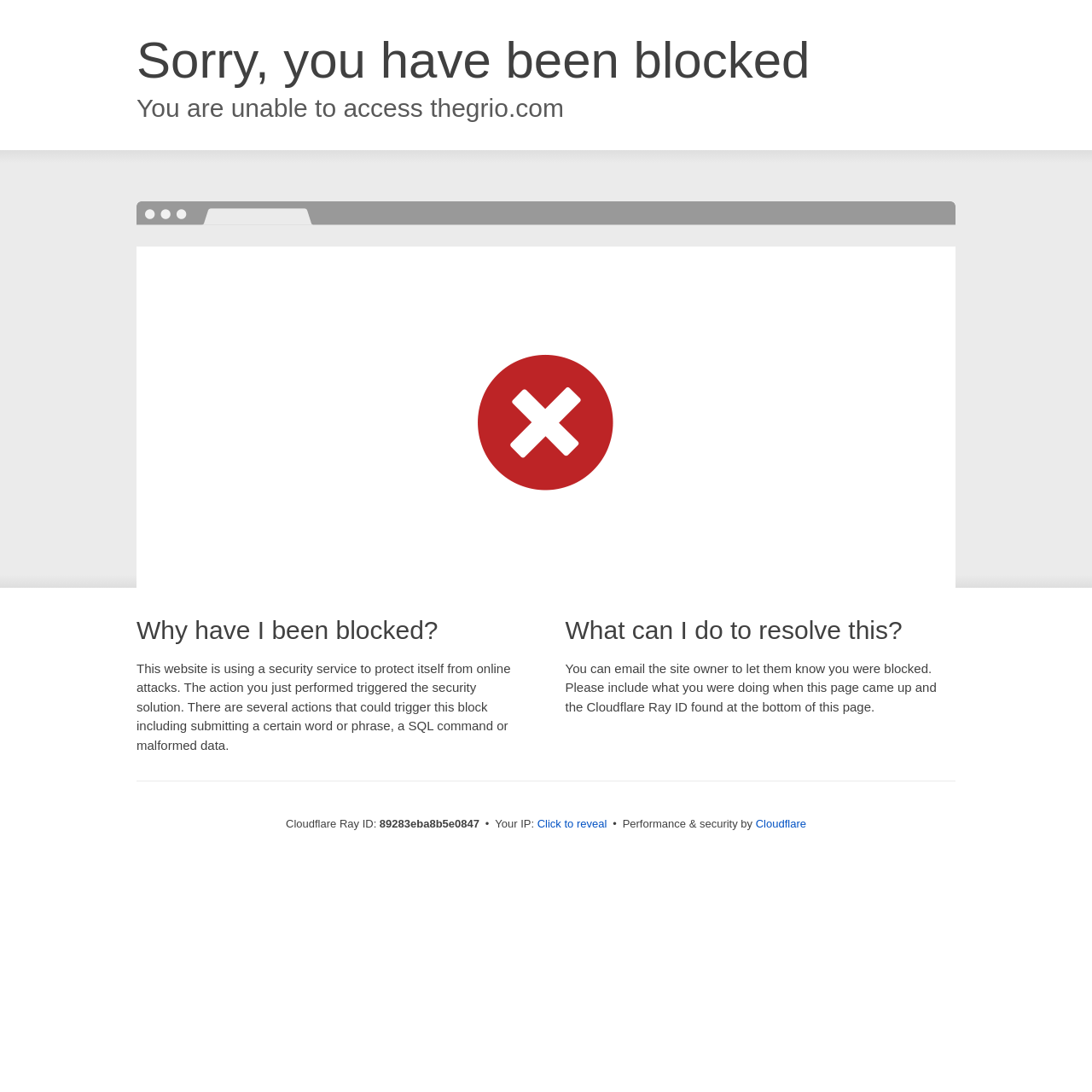Provide a one-word or short-phrase response to the question:
What company provides the security service?

Cloudflare